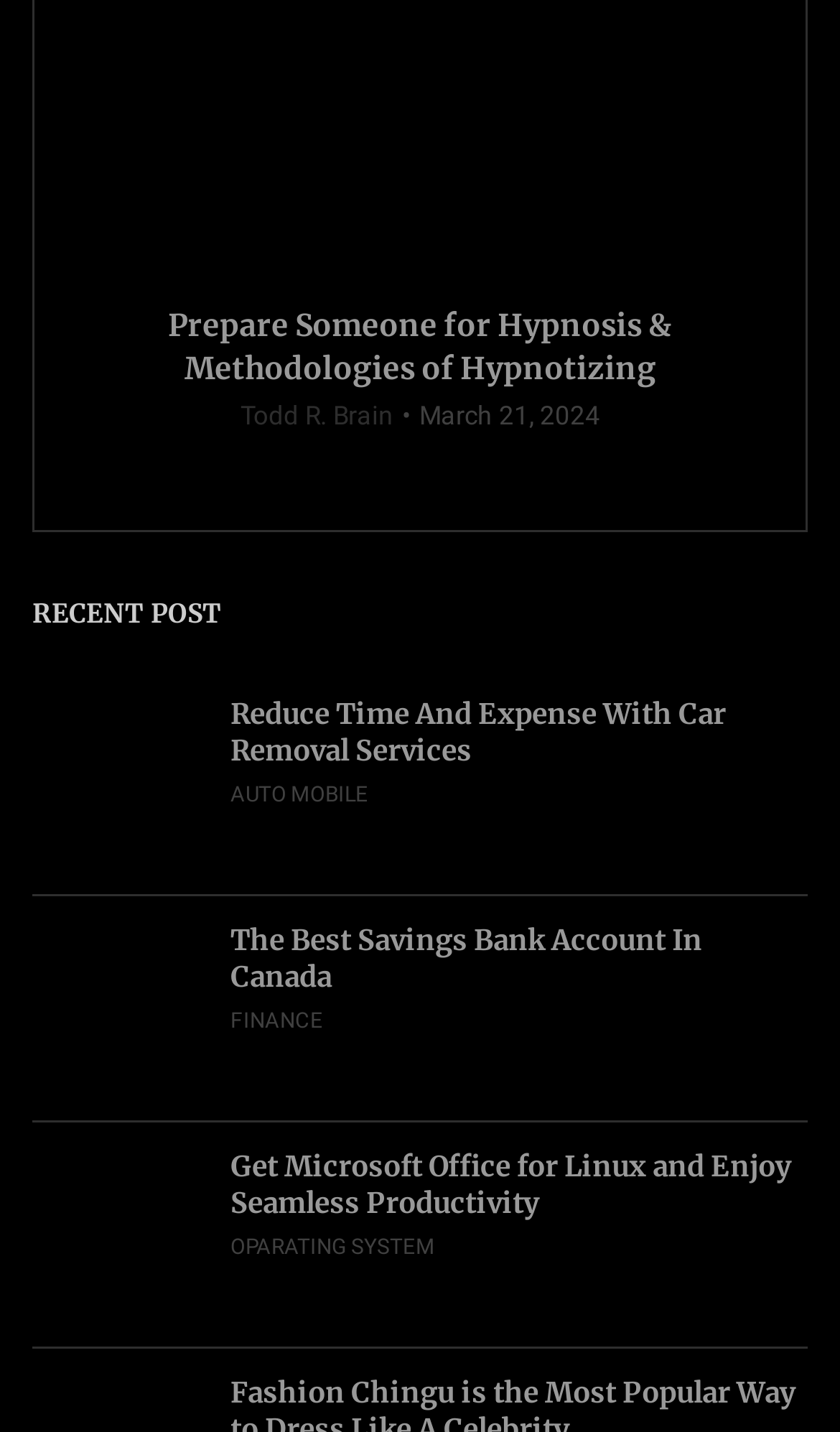Provide the bounding box coordinates of the HTML element described as: "Todd R. Brain". The bounding box coordinates should be four float numbers between 0 and 1, i.e., [left, top, right, bottom].

[0.286, 0.278, 0.468, 0.302]